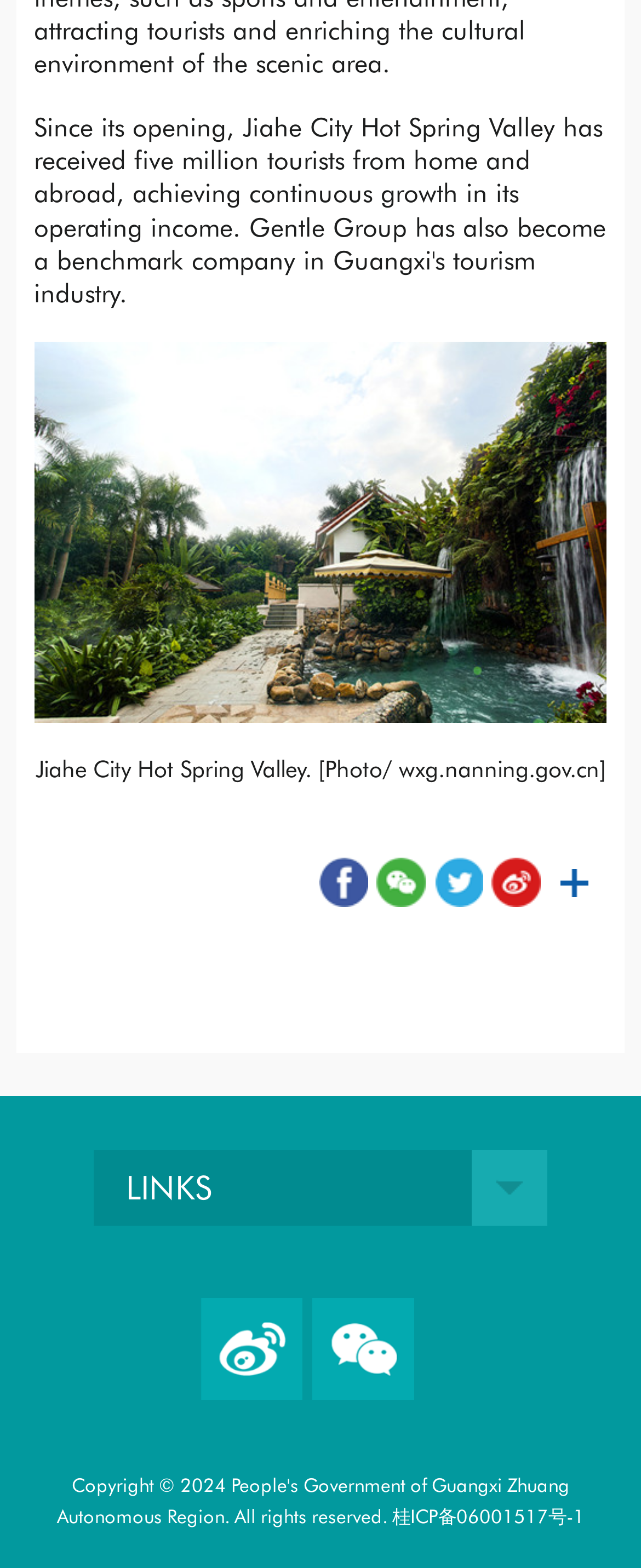What is the copyright information?
Provide a comprehensive and detailed answer to the question.

The copyright information can be found at the bottom of the webpage, which is 'Copyright ©'. This information is located in the StaticText element with the text 'Copyright ©'.